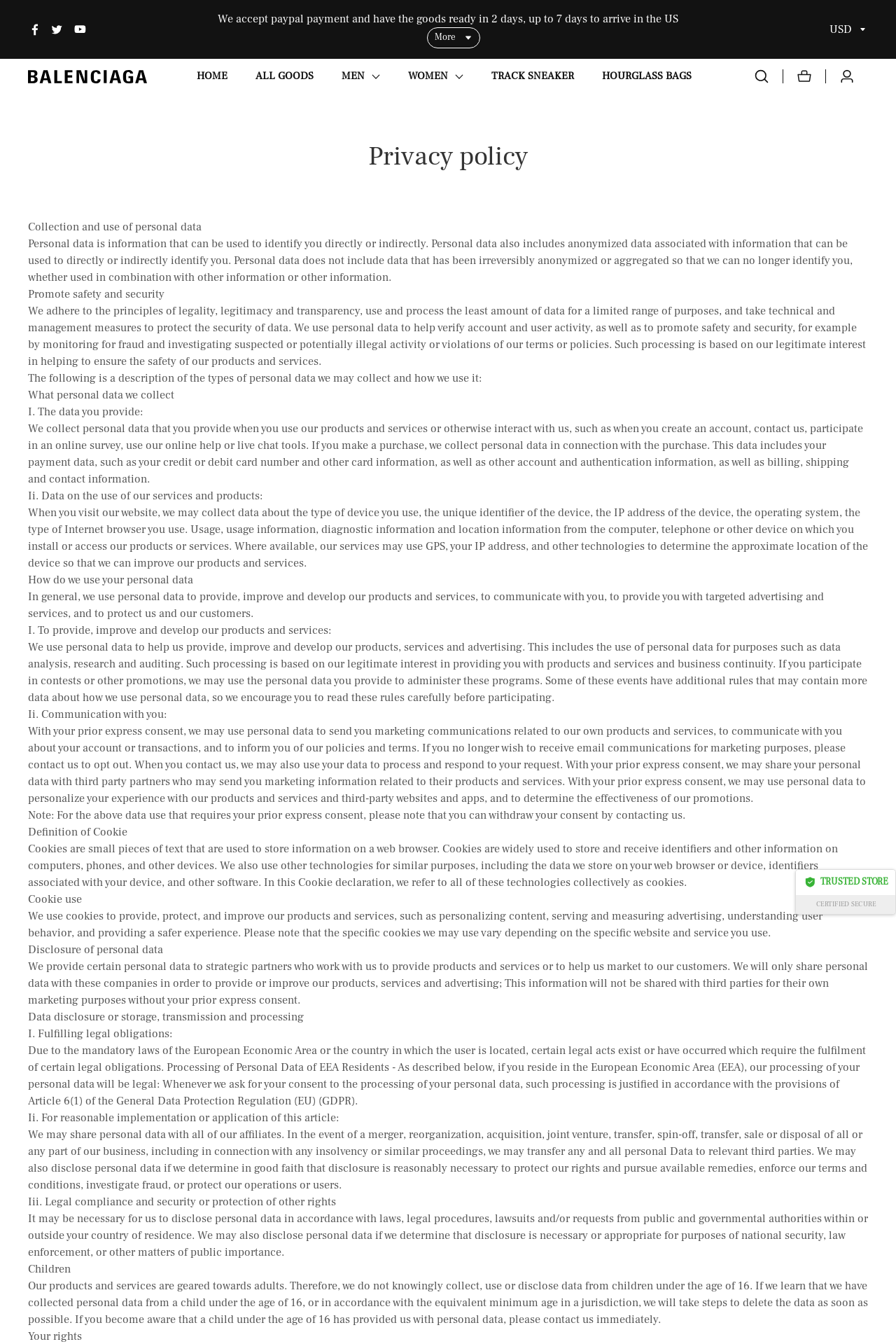What is the purpose of collecting personal data?
Could you give a comprehensive explanation in response to this question?

According to the webpage, personal data is collected to provide, improve and develop products and services, to communicate with users, to provide targeted advertising and services, and to protect the company and its customers. This is stated in the section 'How do we use your personal data'.